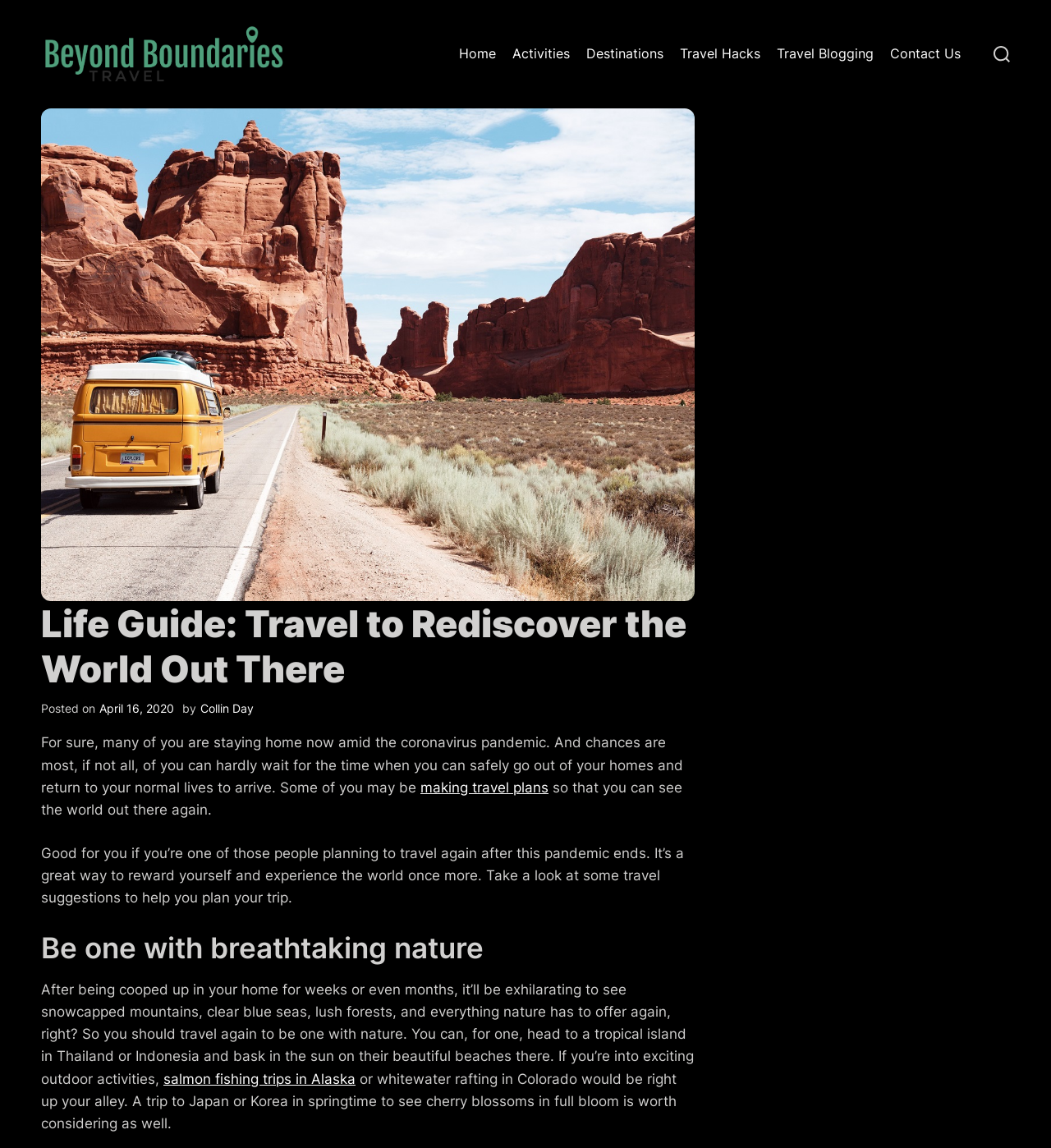Provide a brief response to the question below using a single word or phrase: 
What is the title of the article?

Life Guide: Travel to Rediscover the World Out There